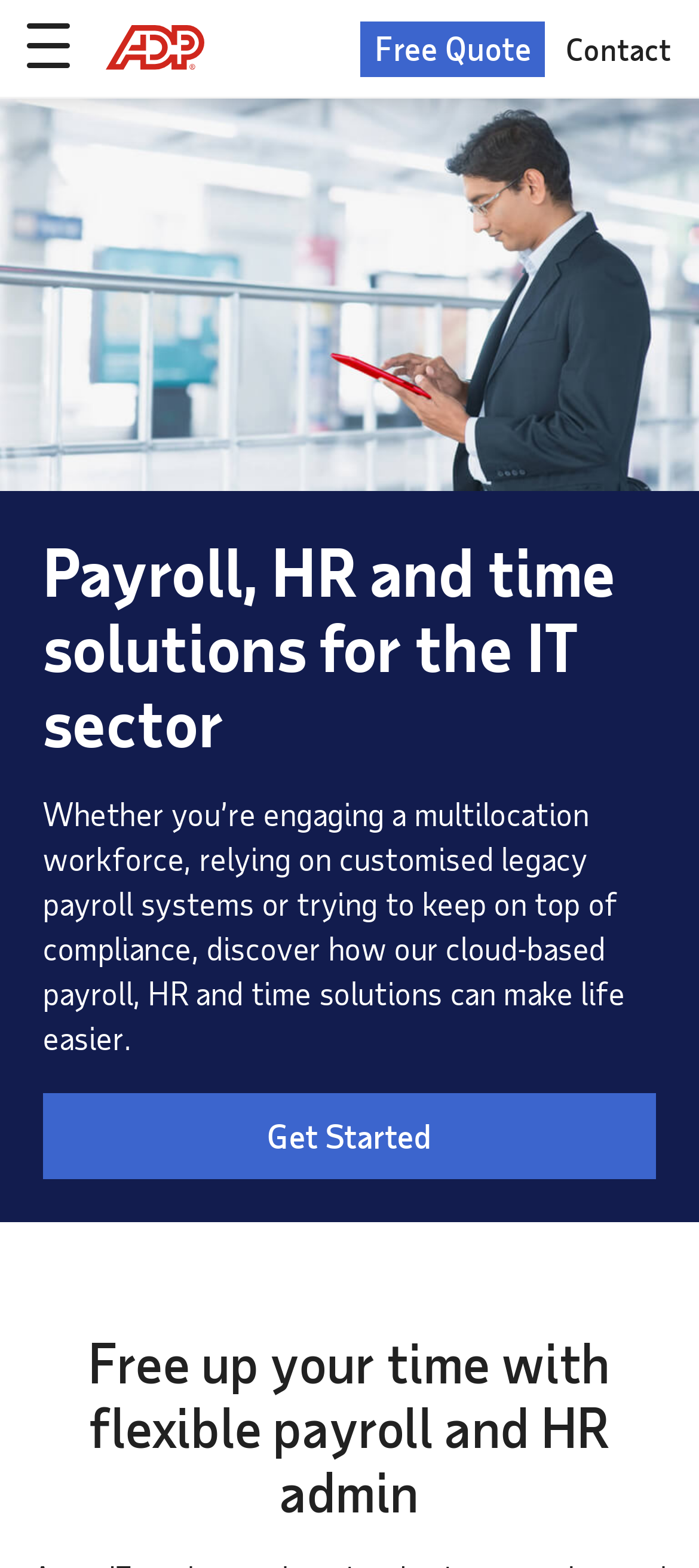What is the benefit of using the payroll and HR admin?
Craft a detailed and extensive response to the question.

The webpage suggests that using the payroll and HR admin can free up one's time, making it more flexible and efficient.